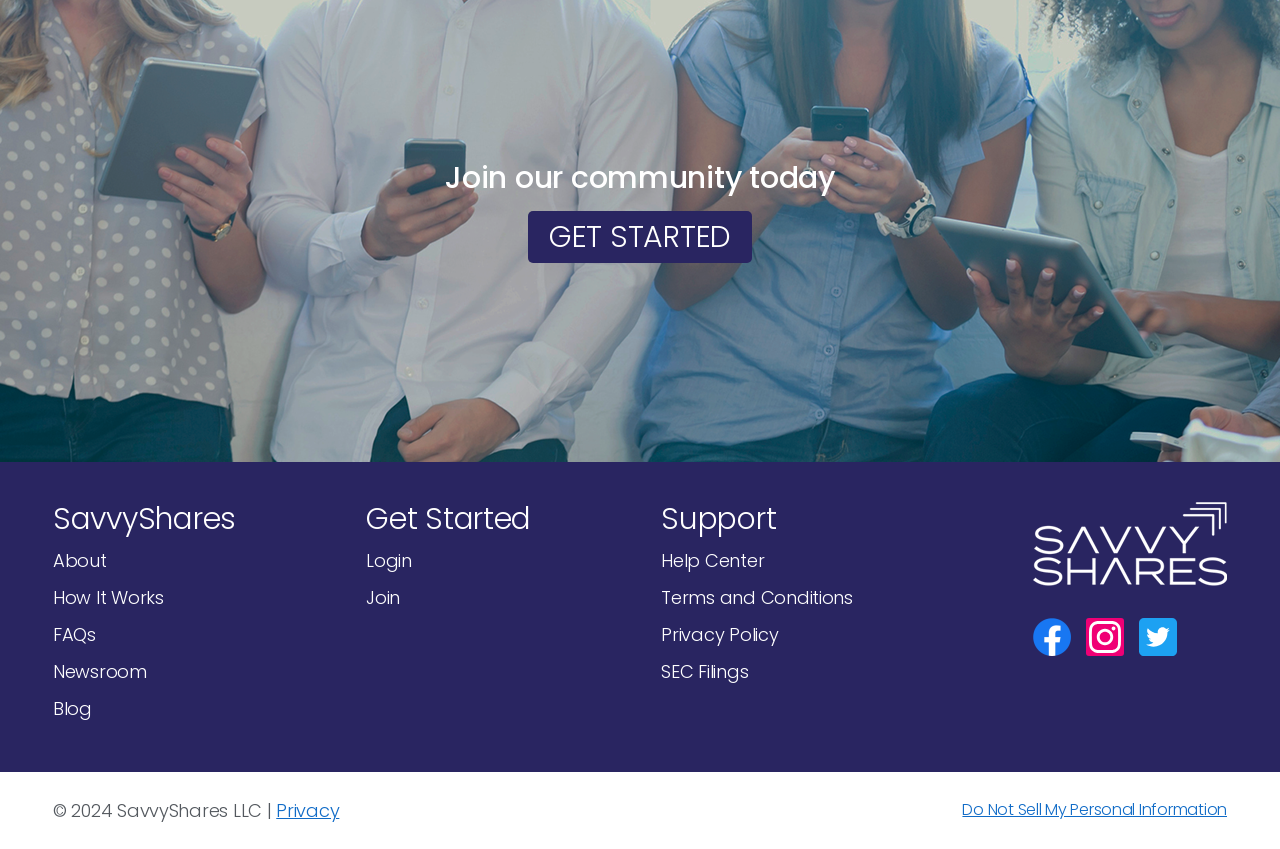Identify the bounding box coordinates of the clickable region necessary to fulfill the following instruction: "Get help from Help Center". The bounding box coordinates should be four float numbers between 0 and 1, i.e., [left, top, right, bottom].

[0.517, 0.645, 0.597, 0.675]